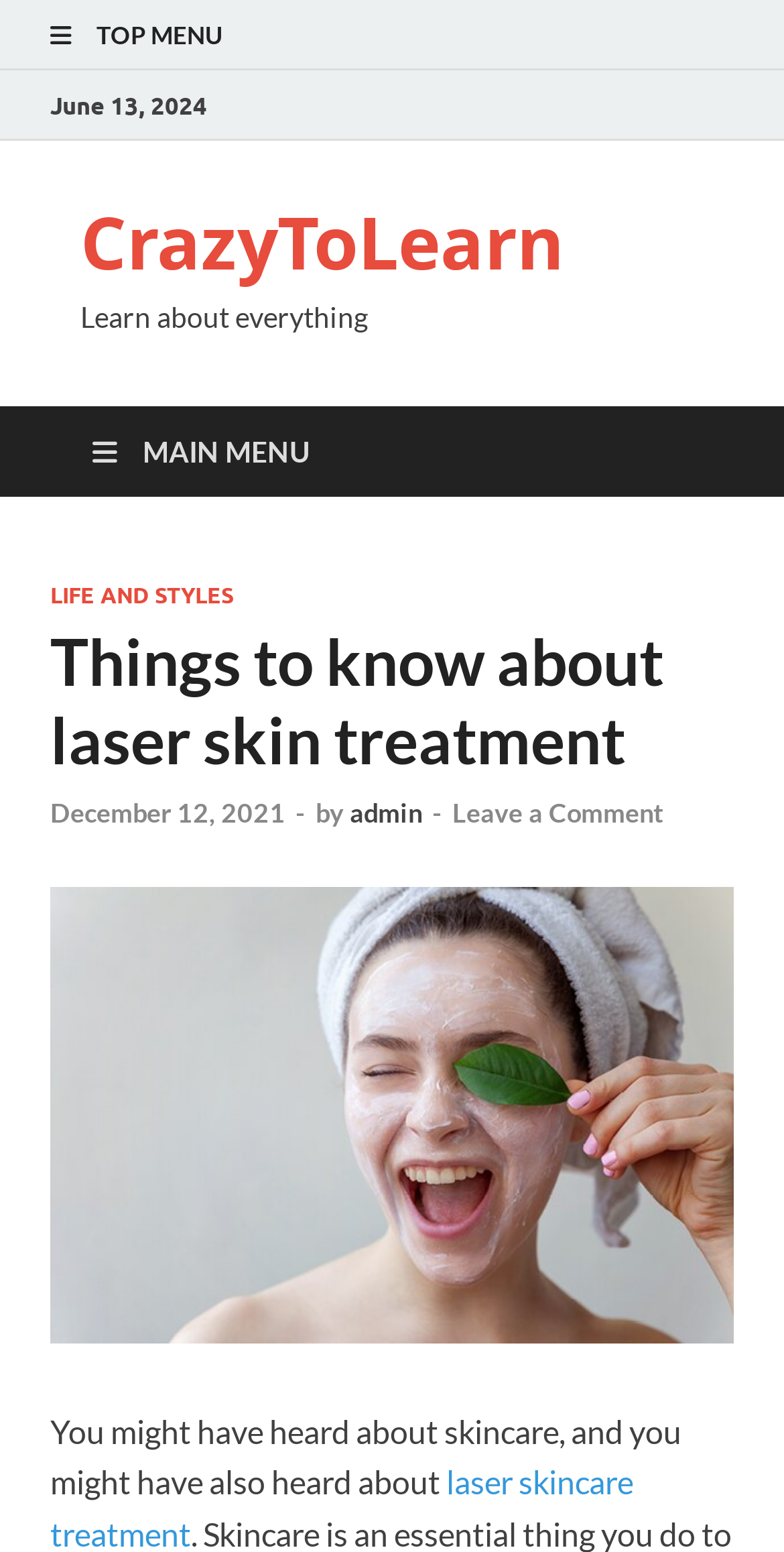What is the date of the article?
Using the image as a reference, answer with just one word or a short phrase.

June 13, 2024